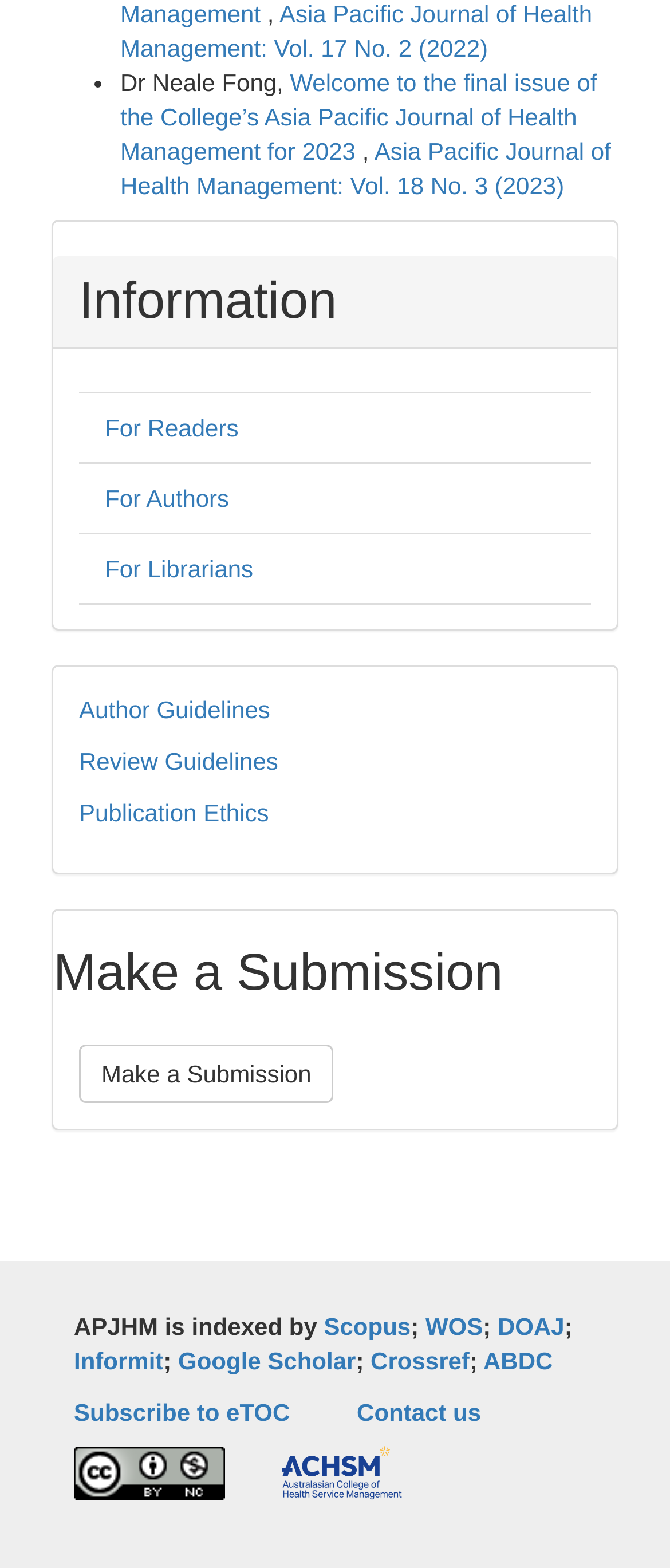Using the information in the image, give a detailed answer to the following question: How can authors submit their work?

The webpage has a section 'Make a Submission' with a link, indicating that authors can submit their work through this link.